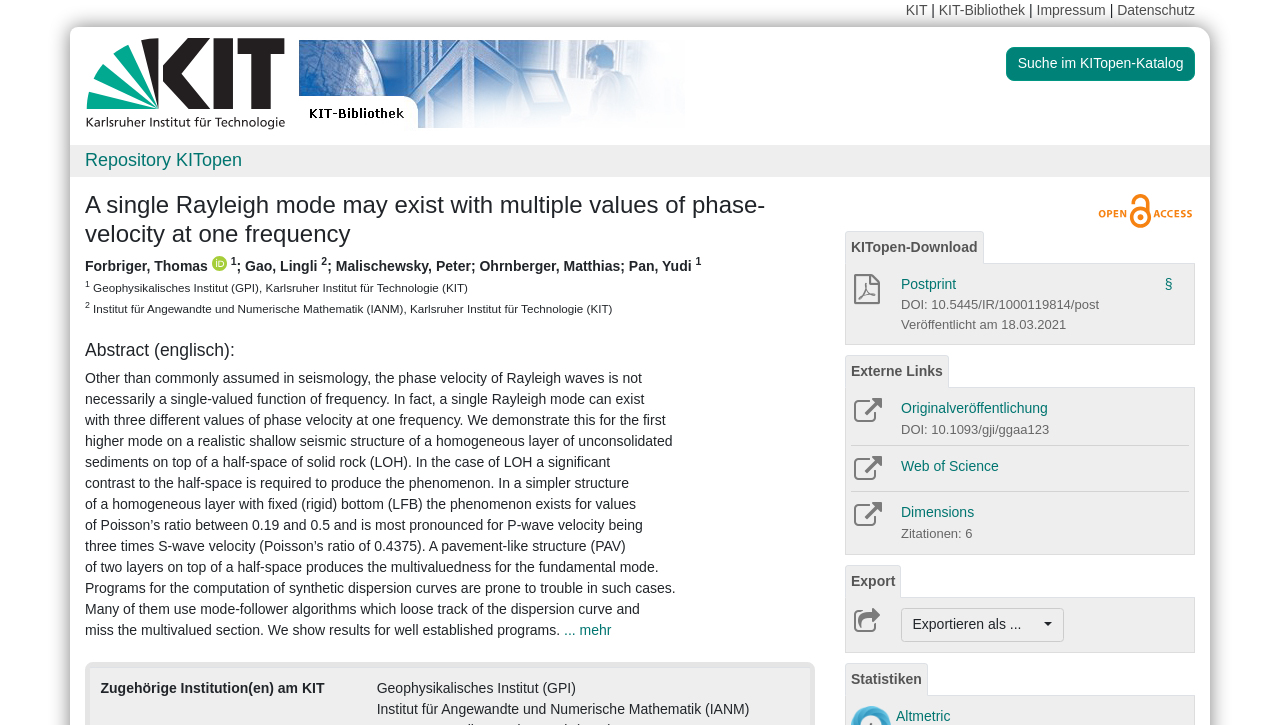Show the bounding box coordinates of the element that should be clicked to complete the task: "Click on the KIT logo".

[0.066, 0.103, 0.226, 0.125]